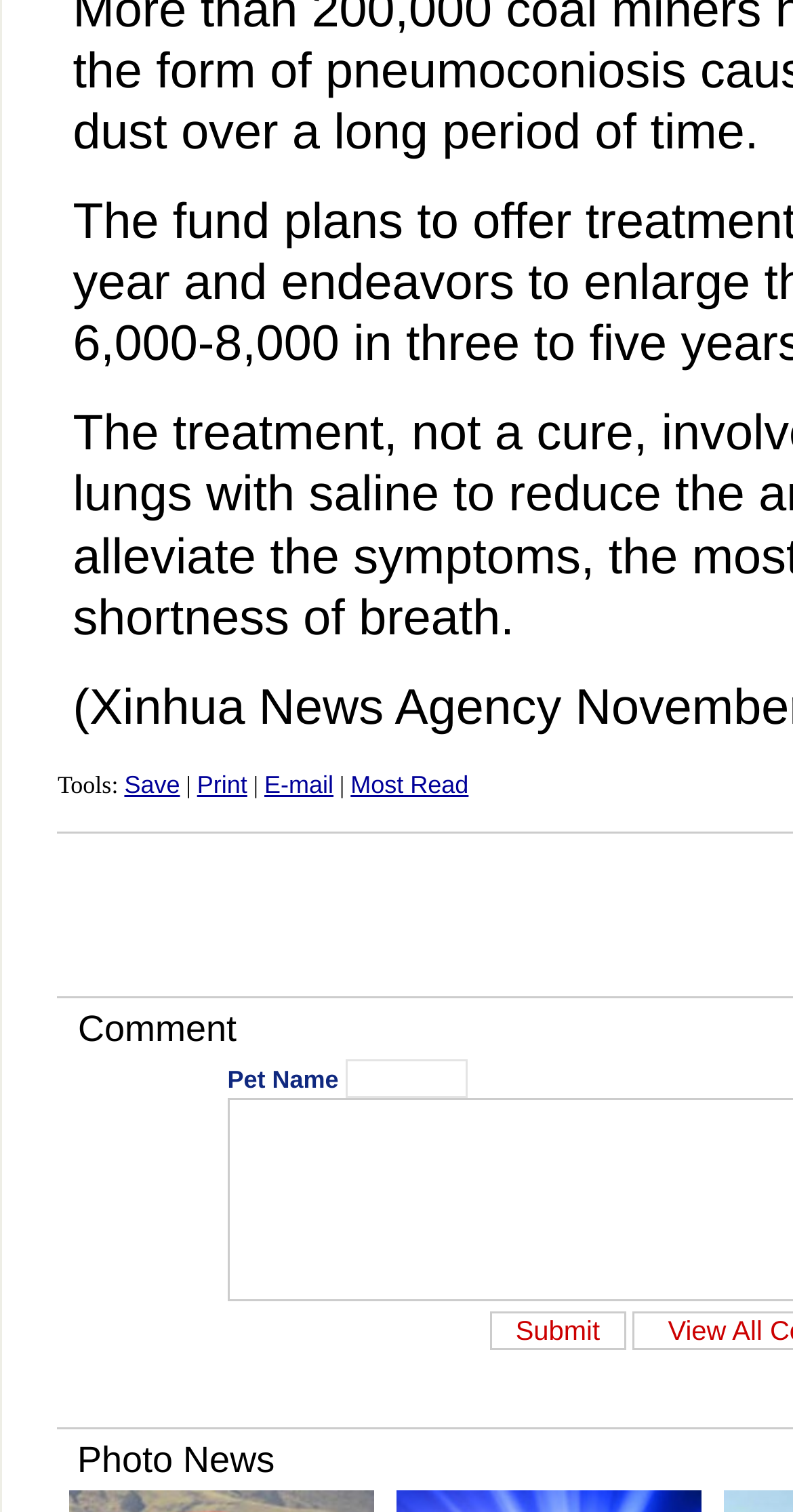What is the relative position of the 'Most Read' link and the textbox?
Kindly offer a comprehensive and detailed response to the question.

By comparing the y-coordinates of the 'Most Read' link and the textbox, I found that the y-coordinates of the textbox [0.7, 0.726] are greater than those of the 'Most Read' link [0.509, 0.528]. Therefore, the textbox is below the 'Most Read' link.